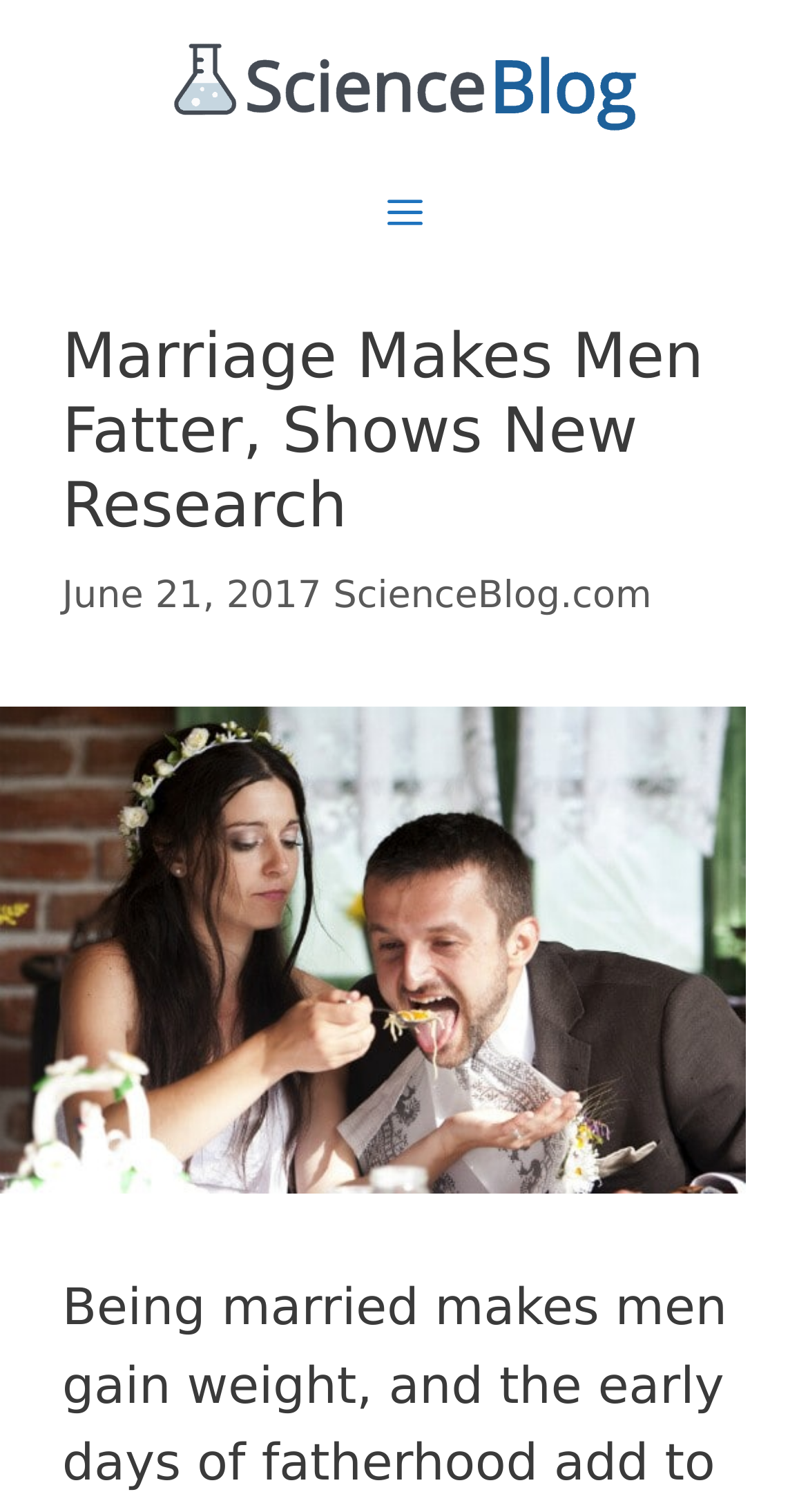Extract the bounding box coordinates of the UI element described by: "ScienceBlog.com". The coordinates should include four float numbers ranging from 0 to 1, e.g., [left, top, right, bottom].

[0.412, 0.38, 0.807, 0.409]